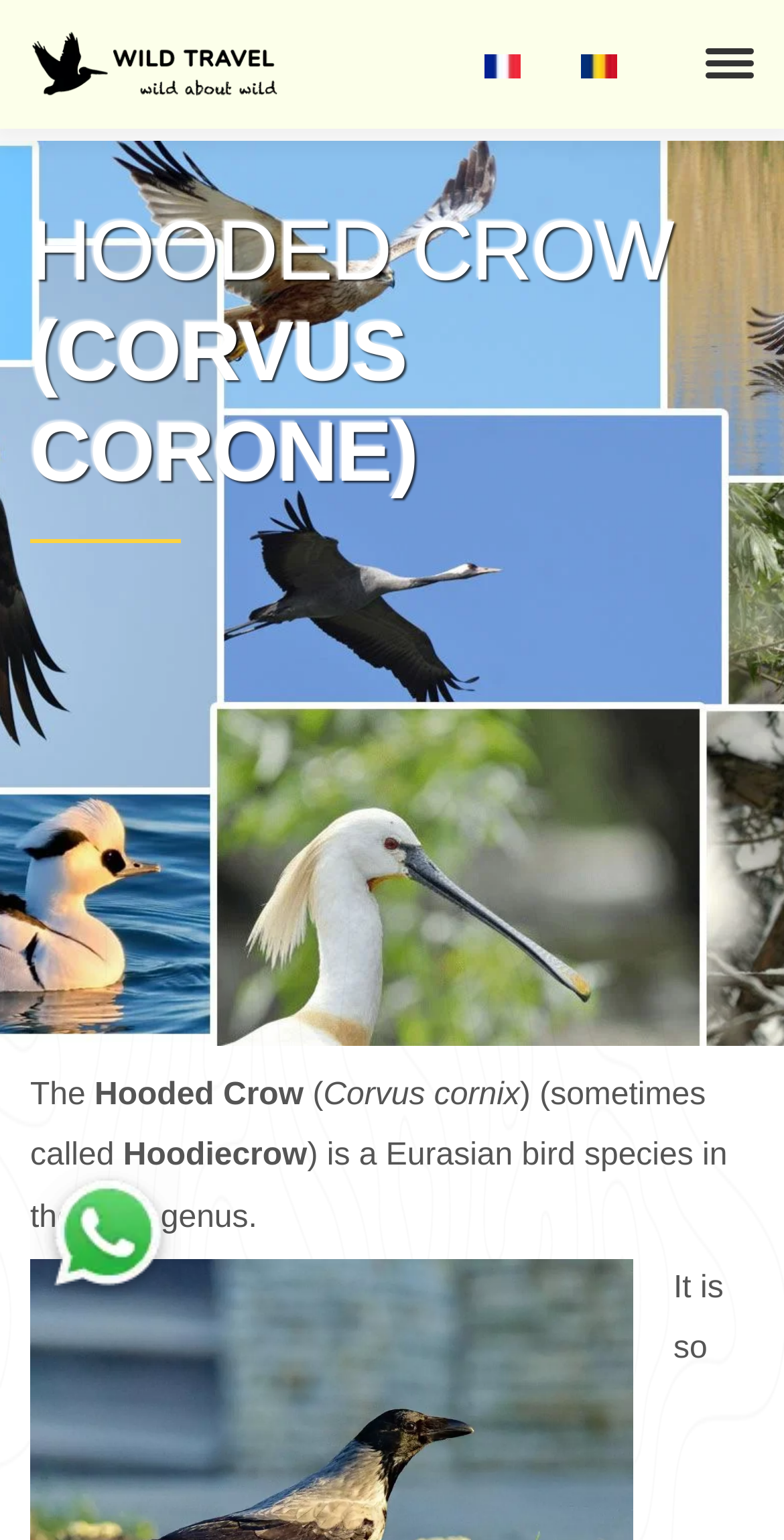Determine the bounding box for the UI element described here: "alt="WhatsApp Logo"".

[0.038, 0.75, 0.231, 0.848]